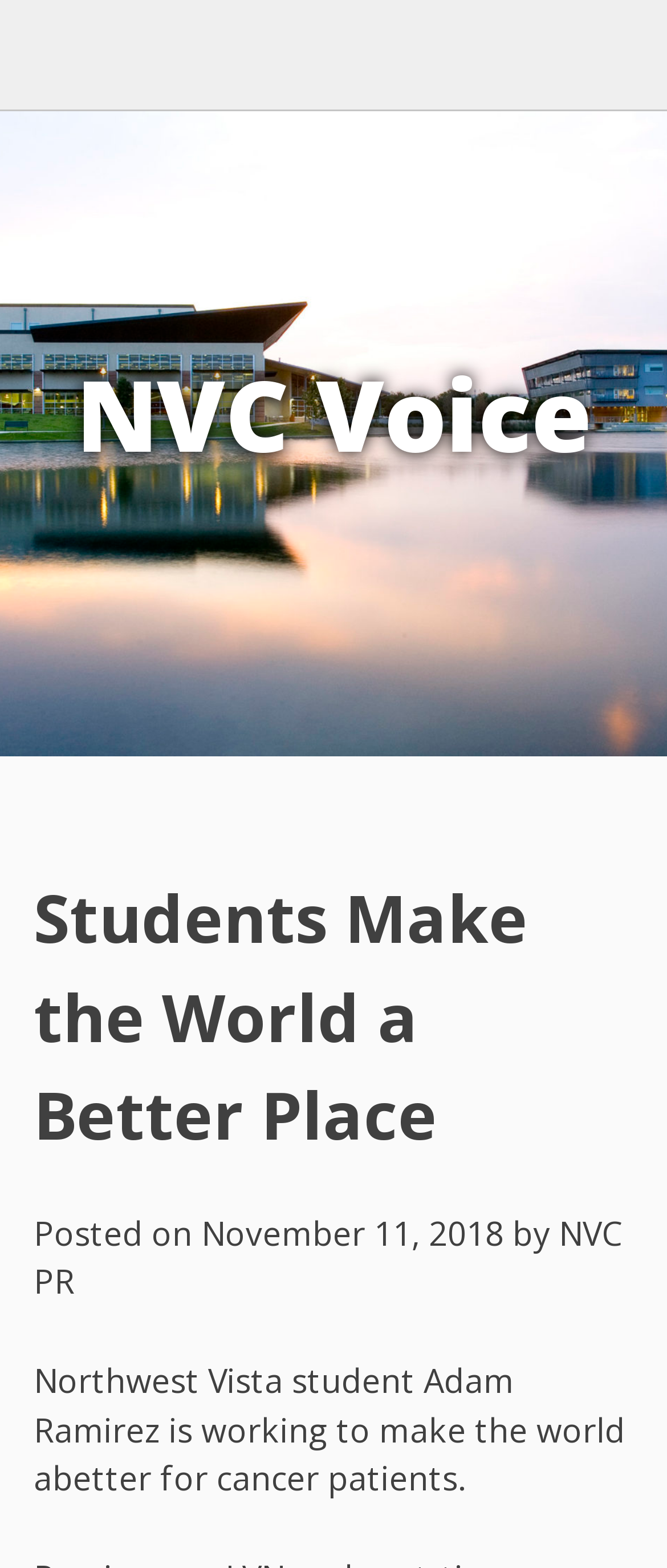Using the details from the image, please elaborate on the following question: What is the date of the article?

The article has a timestamp 'Posted on November 11, 2018' which indicates the date of the article.